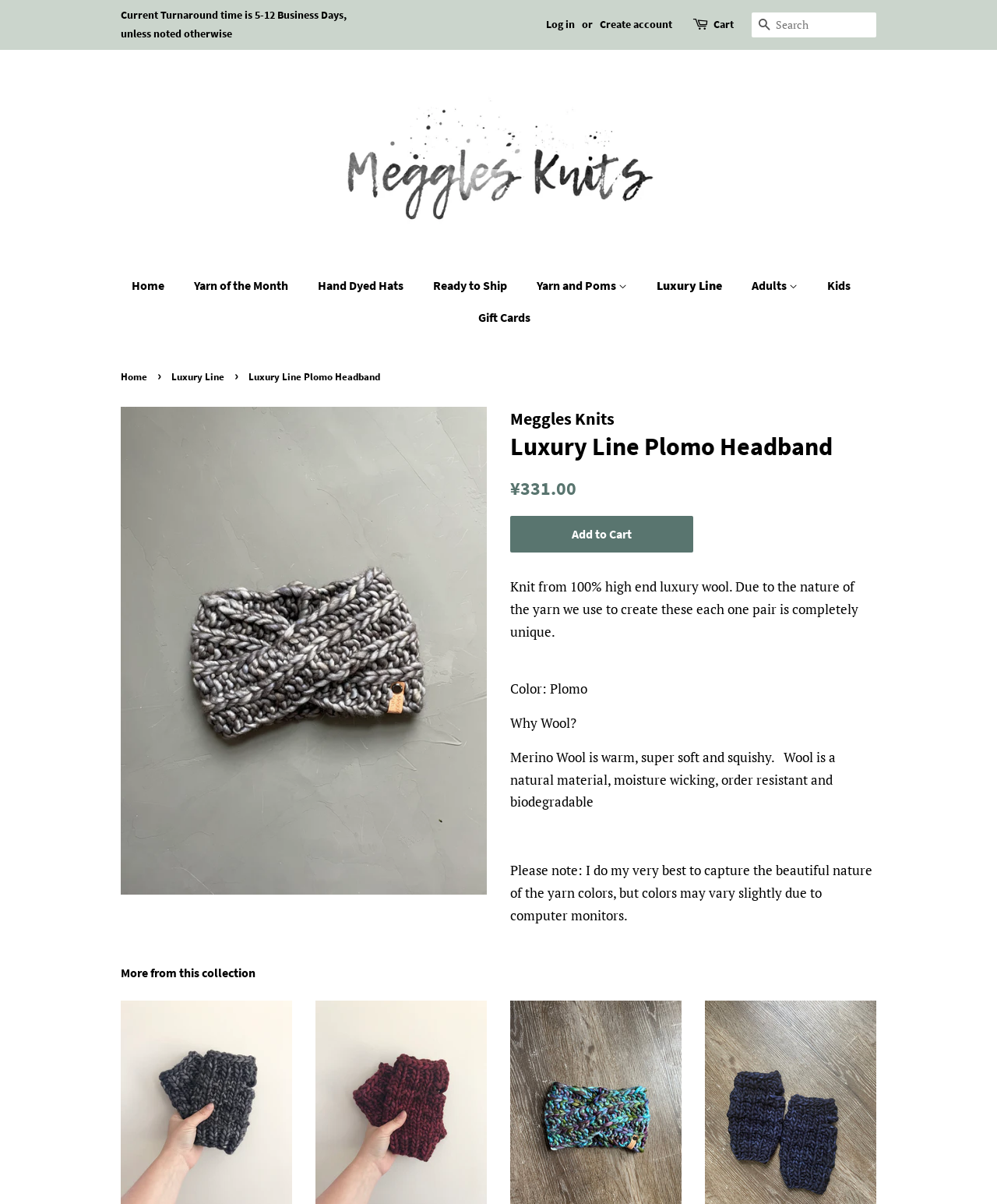Identify the bounding box coordinates for the UI element described as follows: Log in. Use the format (top-left x, top-left y, bottom-right x, bottom-right y) and ensure all values are floating point numbers between 0 and 1.

[0.548, 0.014, 0.577, 0.026]